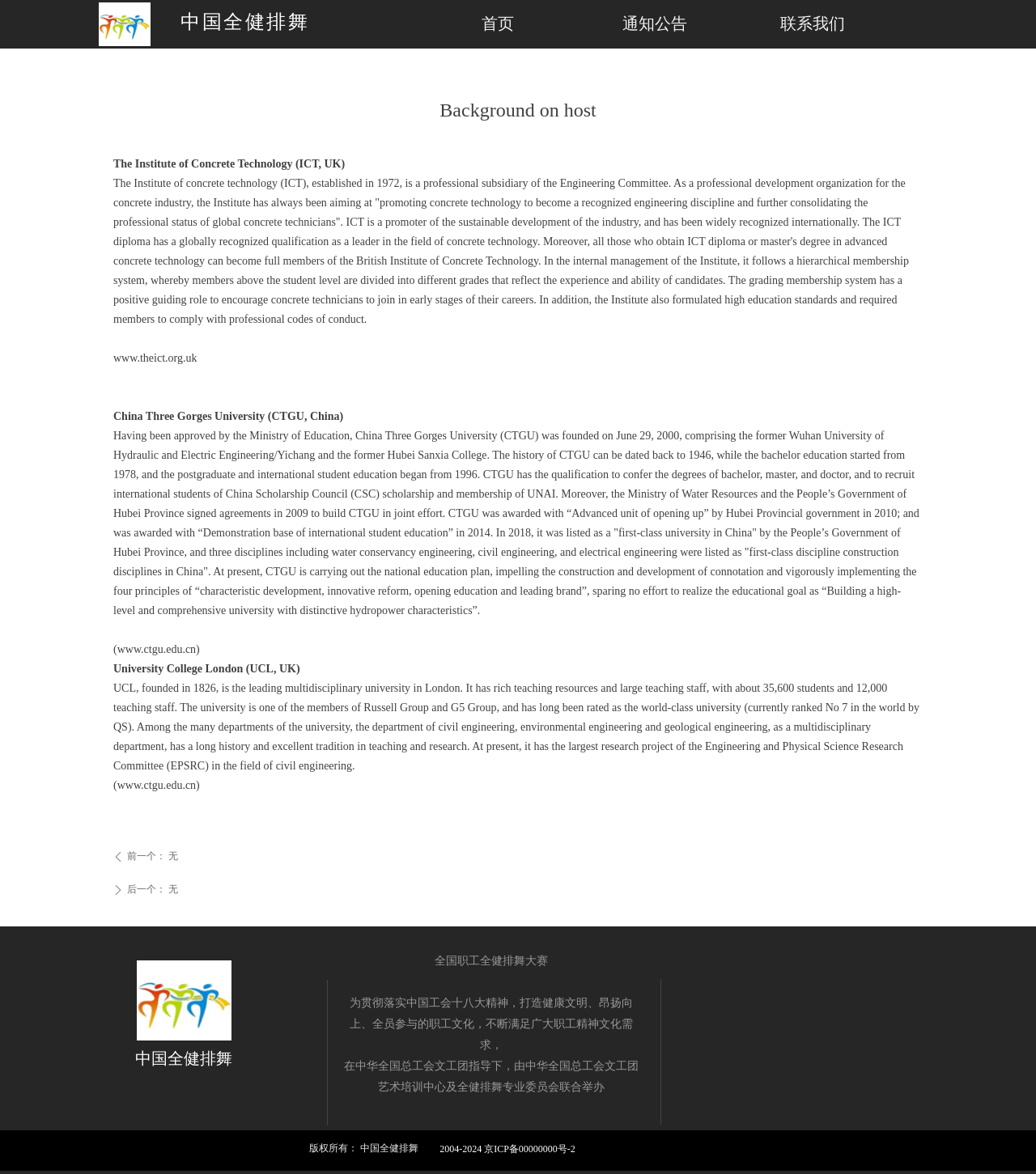Please determine the bounding box coordinates of the element to click in order to execute the following instruction: "Click the LOGO link". The coordinates should be four float numbers between 0 and 1, specified as [left, top, right, bottom].

[0.095, 0.002, 0.145, 0.039]